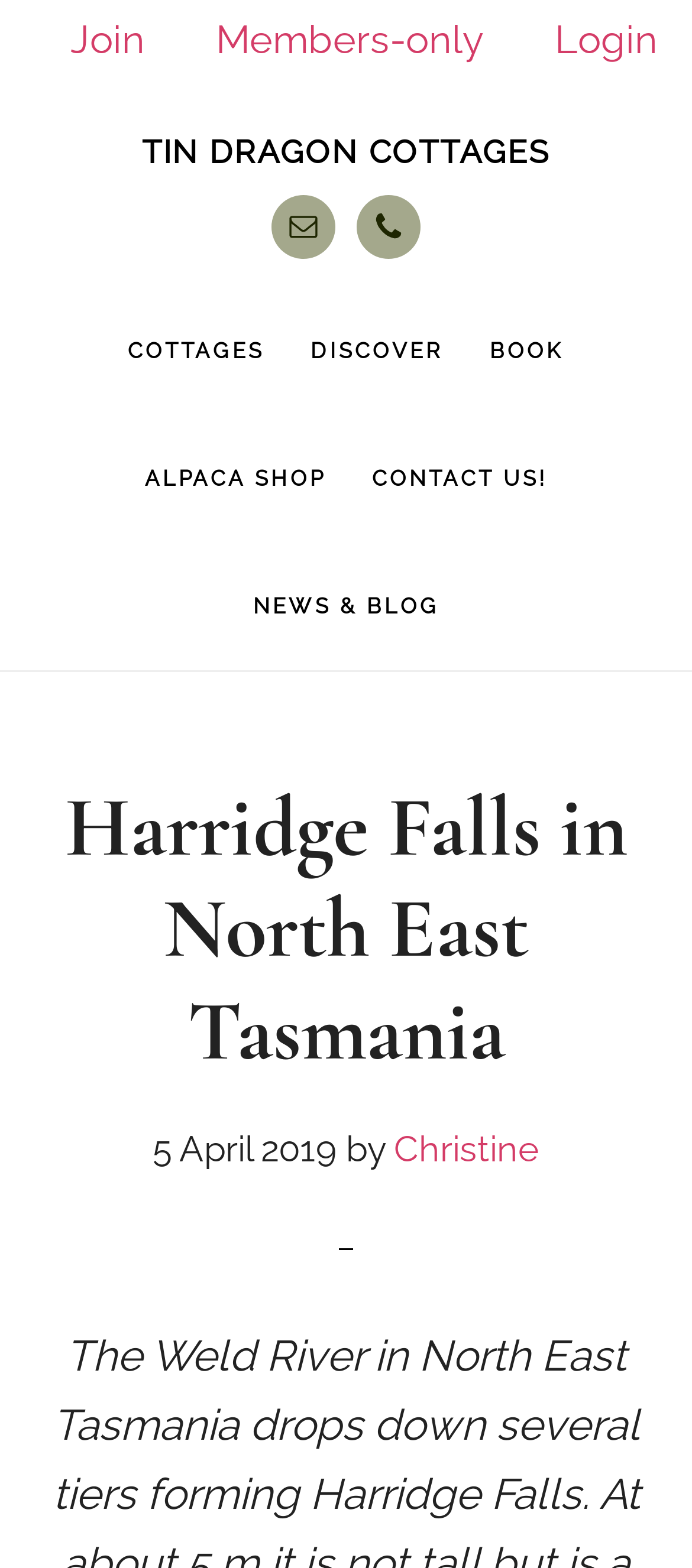Please specify the bounding box coordinates of the region to click in order to perform the following instruction: "Visit the 'TIN DRAGON COTTAGES' page".

[0.205, 0.085, 0.795, 0.109]